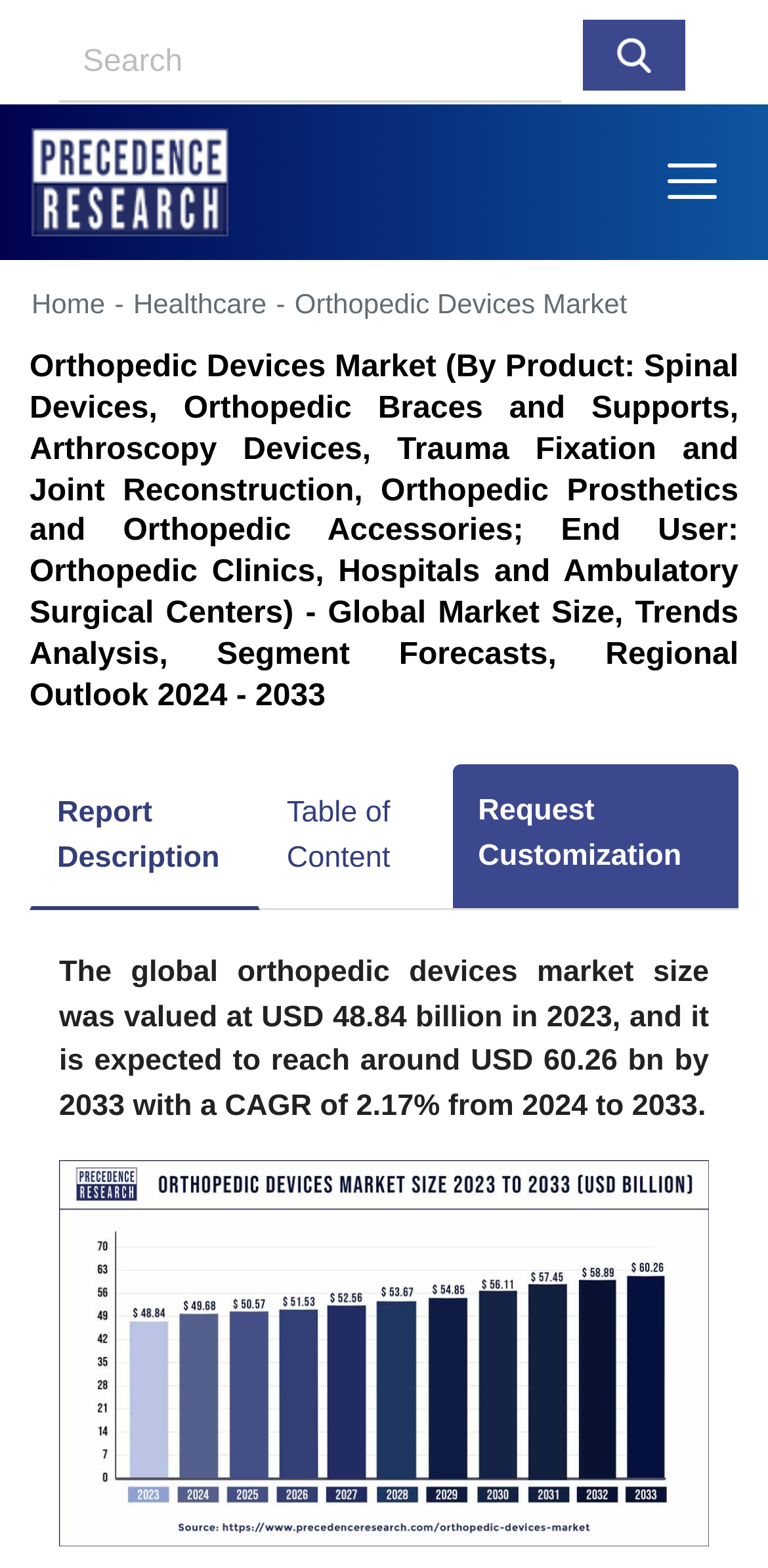What is the expected market size of orthopedic devices by 2033?
Provide a concise answer using a single word or phrase based on the image.

USD 60.26 bn